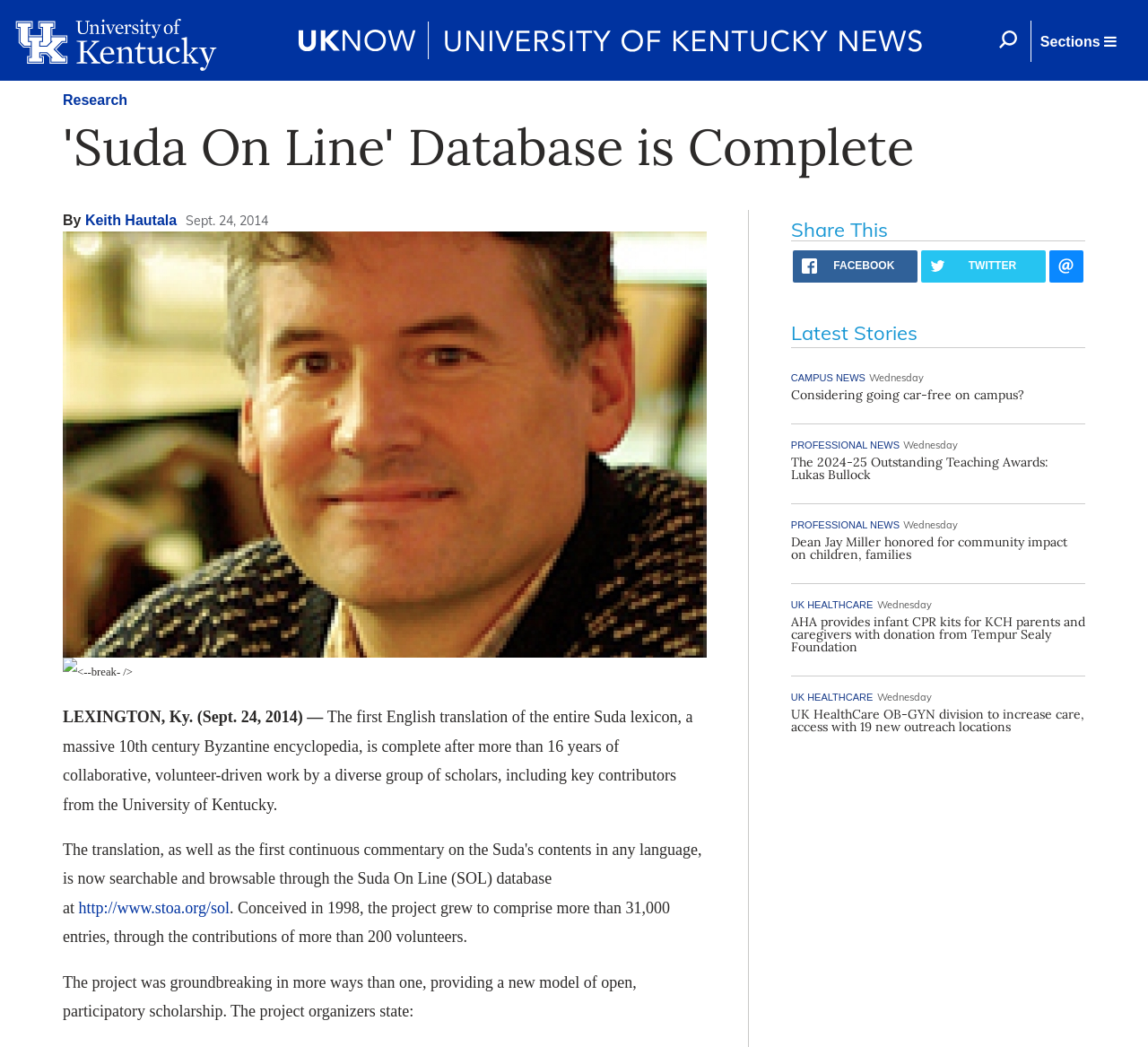Provide the bounding box coordinates of the area you need to click to execute the following instruction: "Search for something".

[0.858, 0.02, 0.898, 0.059]